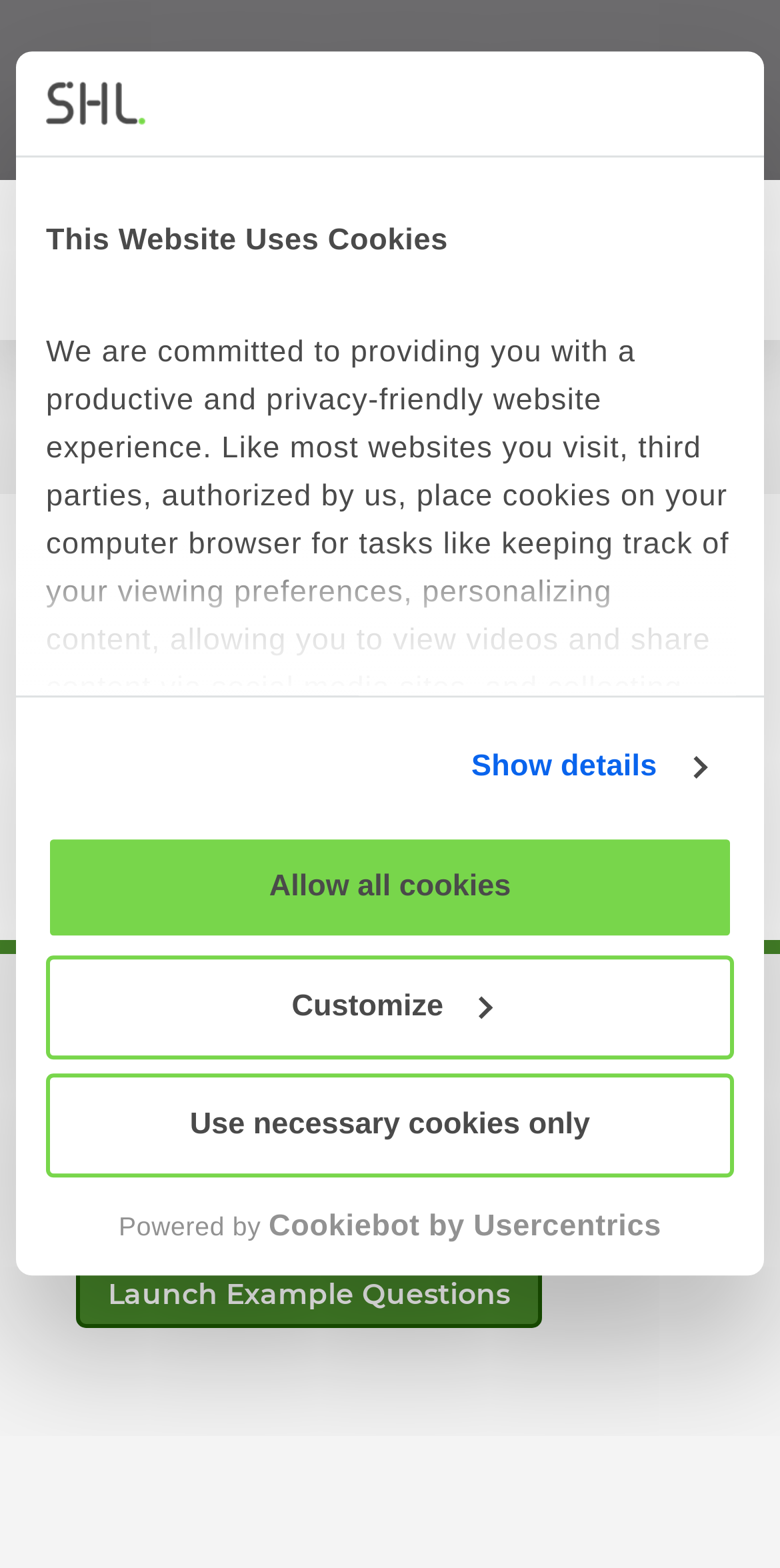Produce a meticulous description of the webpage.

The webpage is about Verbal Reasoning example questions on the SHL Direct website. At the top, there is a logo of SHL and a notification dialog about cookies, which is centered and takes up most of the width of the page. The dialog has a heading "This Website Uses Cookies" and a lengthy description about the use of cookies on the website. There are three buttons below the description: "Use necessary cookies only", "Customize", and "Allow all cookies". 

On the top-right corner, there is a link to the SHL logo, which opens in a new window. Below the logo, there is a text in Chinese, which seems to be a language switcher. 

On the top-right edge of the page, there is a "Close" button. Below the cookie notification dialog, there is a link to the SHL logo again, and a combobox. 

The main content of the page starts with a heading "Verbal Reasoning" followed by a subheading that describes what a verbal reasoning test is. Below the subheading, there is a paragraph of text that explains how to determine whether each statement is true or false based on the information in the passage. Finally, there is a link "Launch Example Questions" at the bottom of the page.